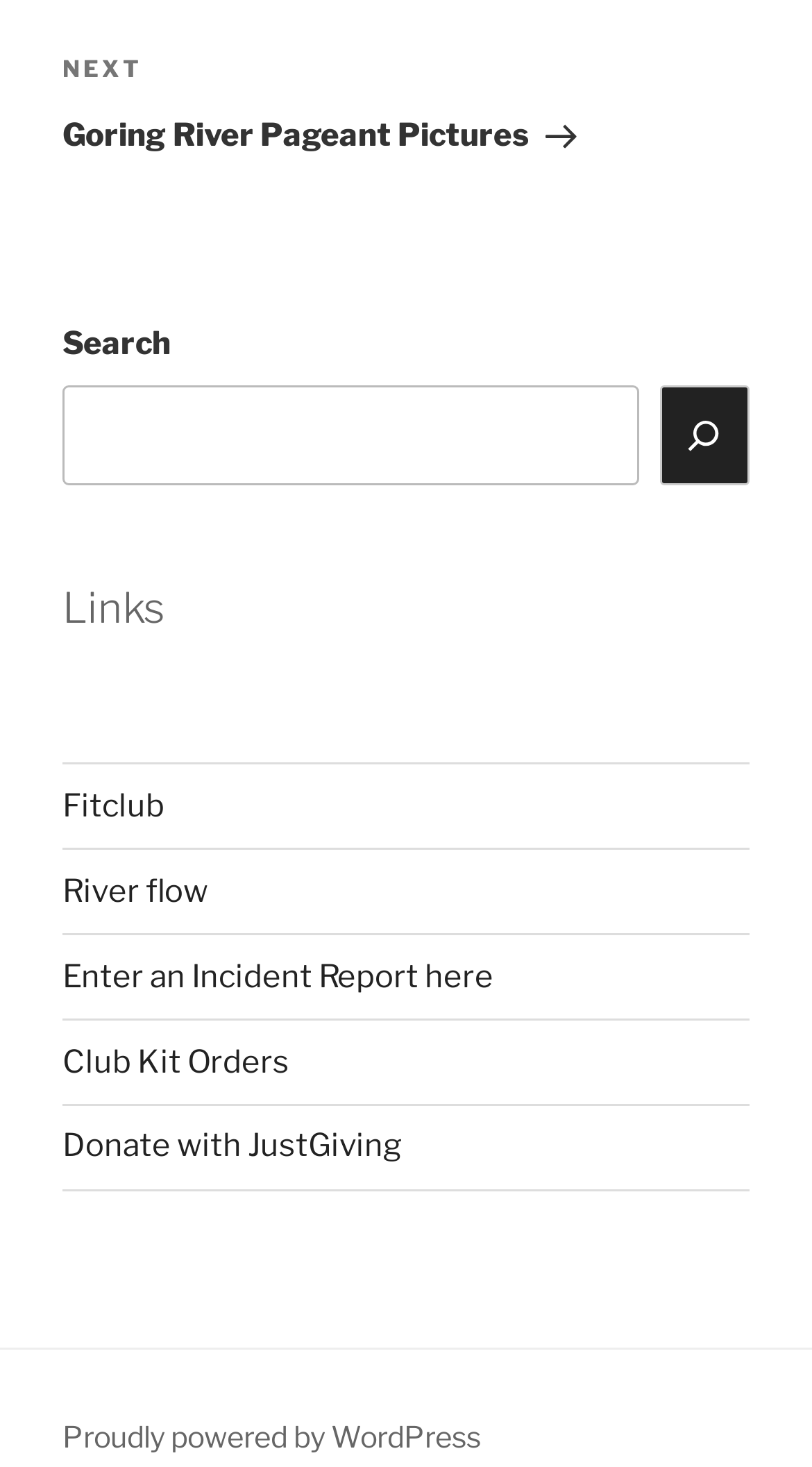Calculate the bounding box coordinates for the UI element based on the following description: "Donate with JustGiving". Ensure the coordinates are four float numbers between 0 and 1, i.e., [left, top, right, bottom].

[0.077, 0.769, 0.495, 0.794]